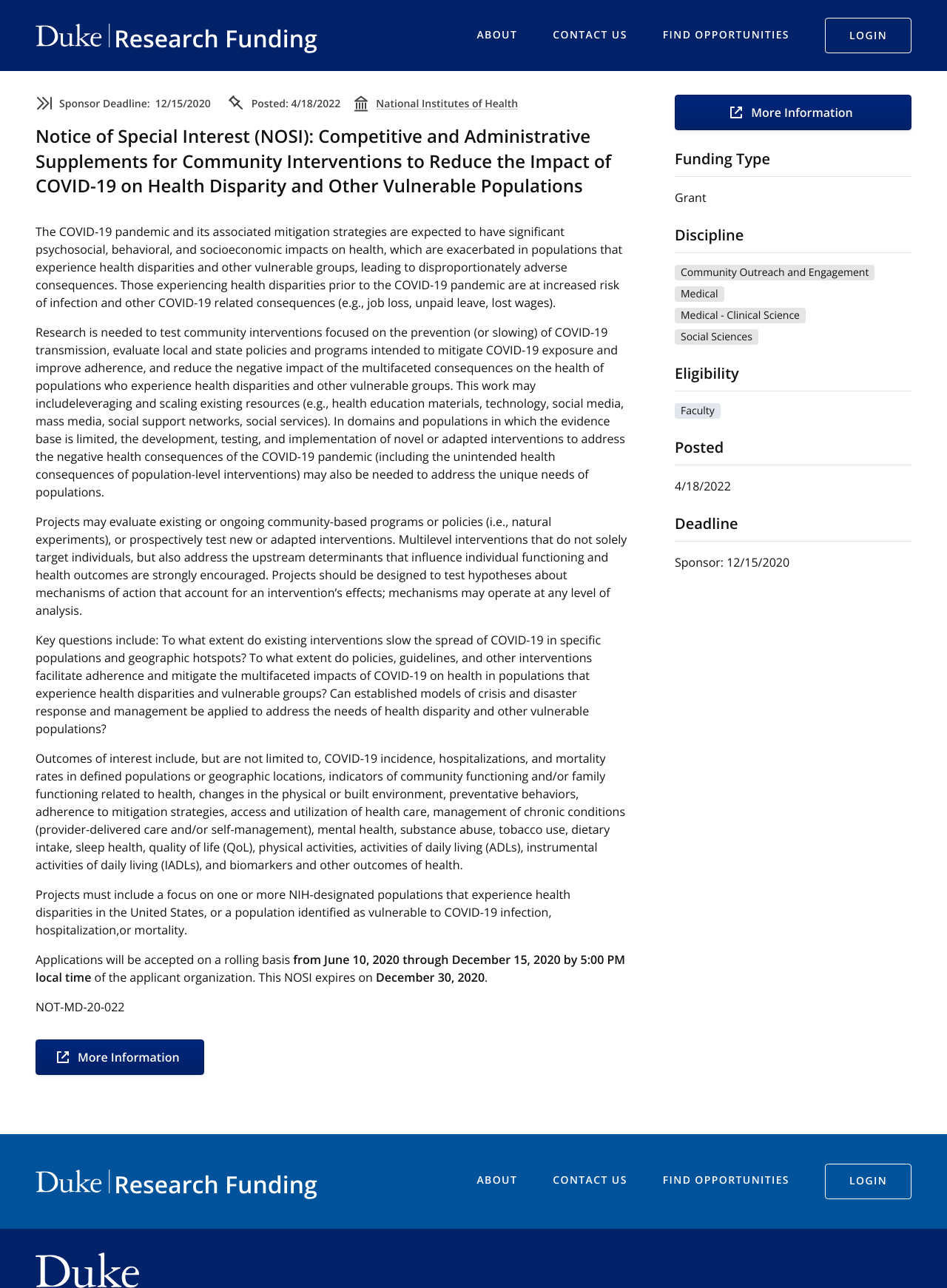Please find the top heading of the webpage and generate its text.

Notice of Special Interest (NOSI): Competitive and Administrative Supplements for Community Interventions to Reduce the Impact of COVID-19 on Health Disparity and Other Vulnerable Populations